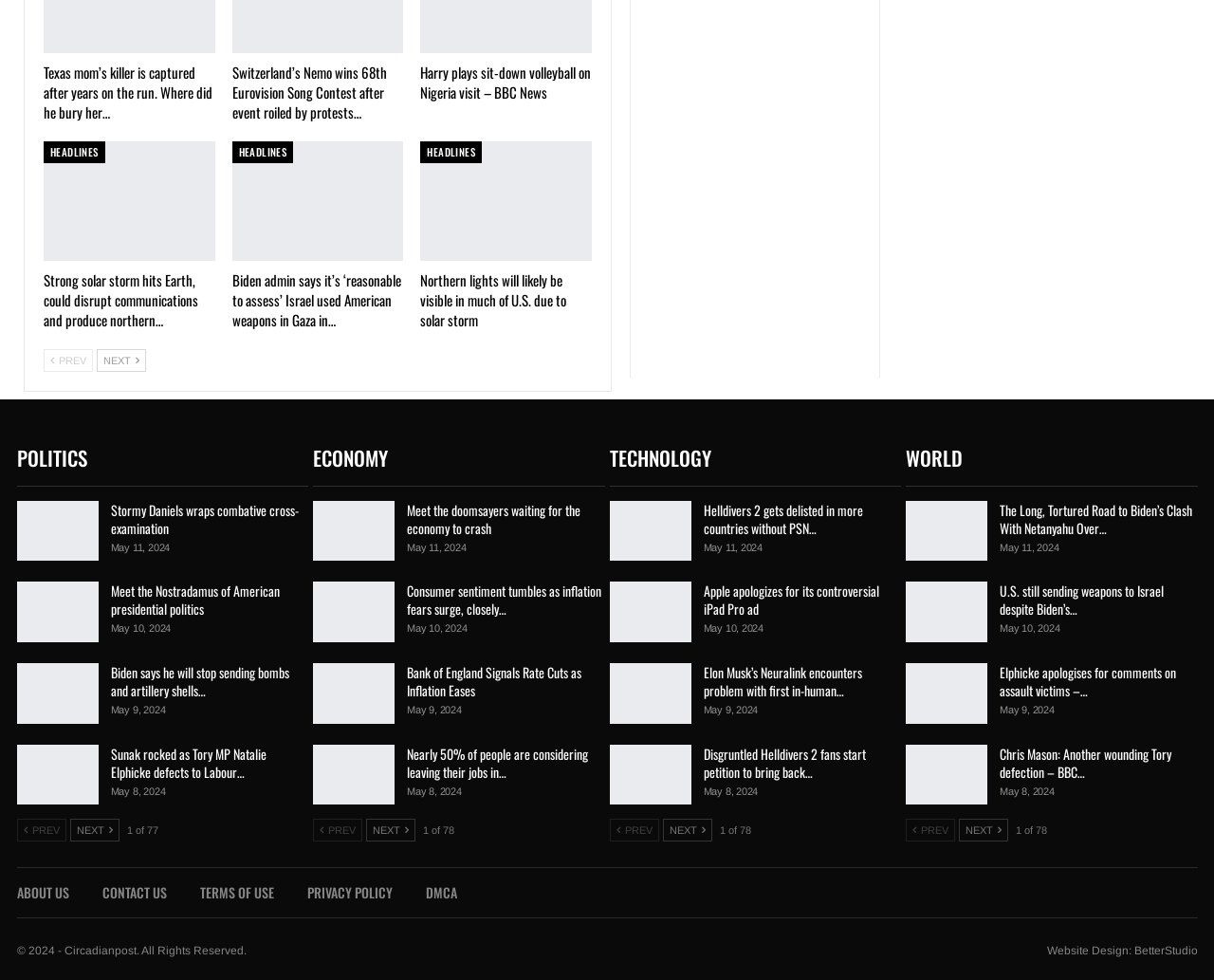Using the provided description Terms of Use, find the bounding box coordinates for the UI element. Provide the coordinates in (top-left x, top-left y, bottom-right x, bottom-right y) format, ensuring all values are between 0 and 1.

[0.164, 0.901, 0.225, 0.921]